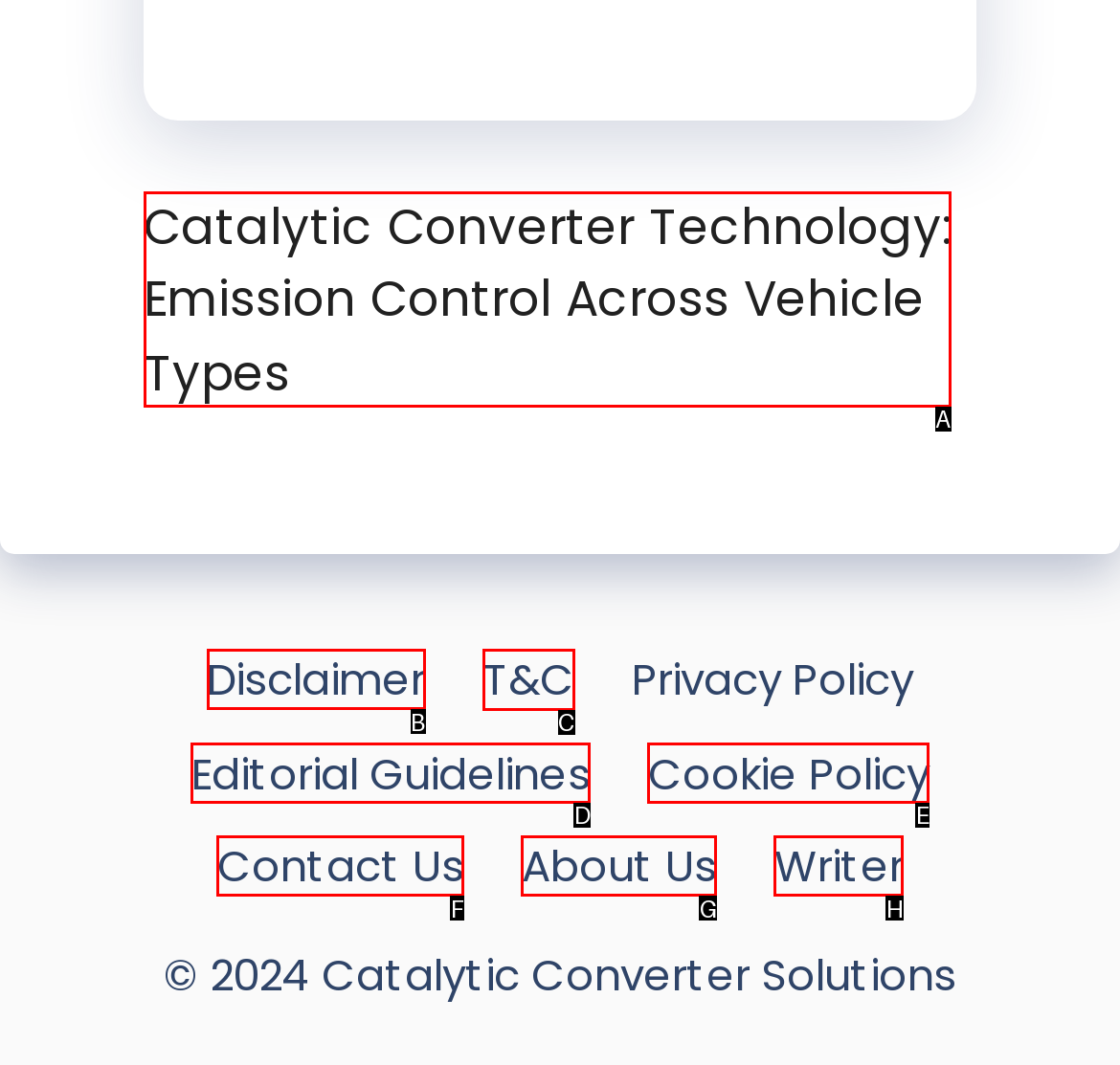To perform the task "Access terms and conditions", which UI element's letter should you select? Provide the letter directly.

C